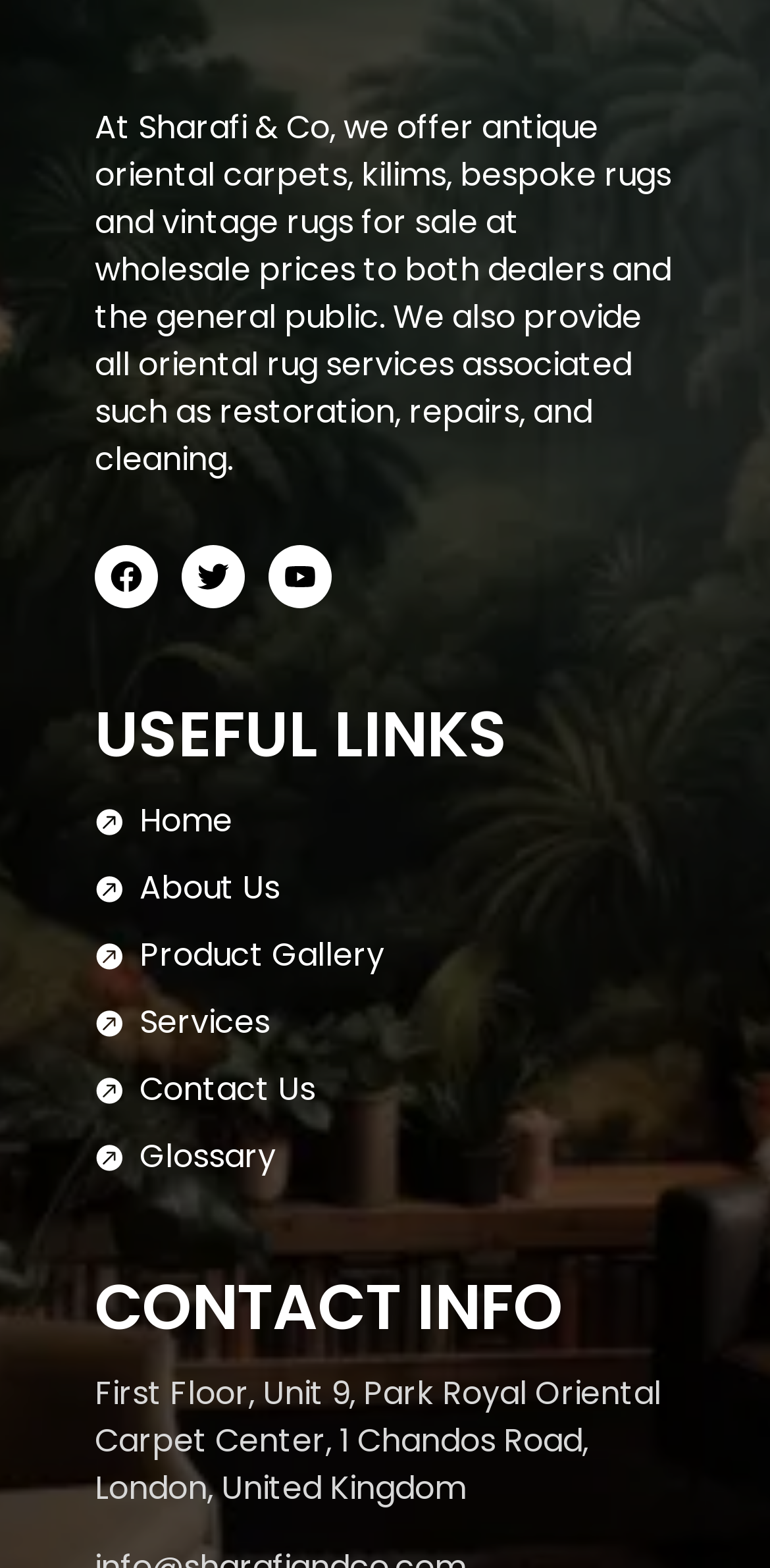Please specify the coordinates of the bounding box for the element that should be clicked to carry out this instruction: "go to Home page". The coordinates must be four float numbers between 0 and 1, formatted as [left, top, right, bottom].

[0.123, 0.509, 0.877, 0.539]